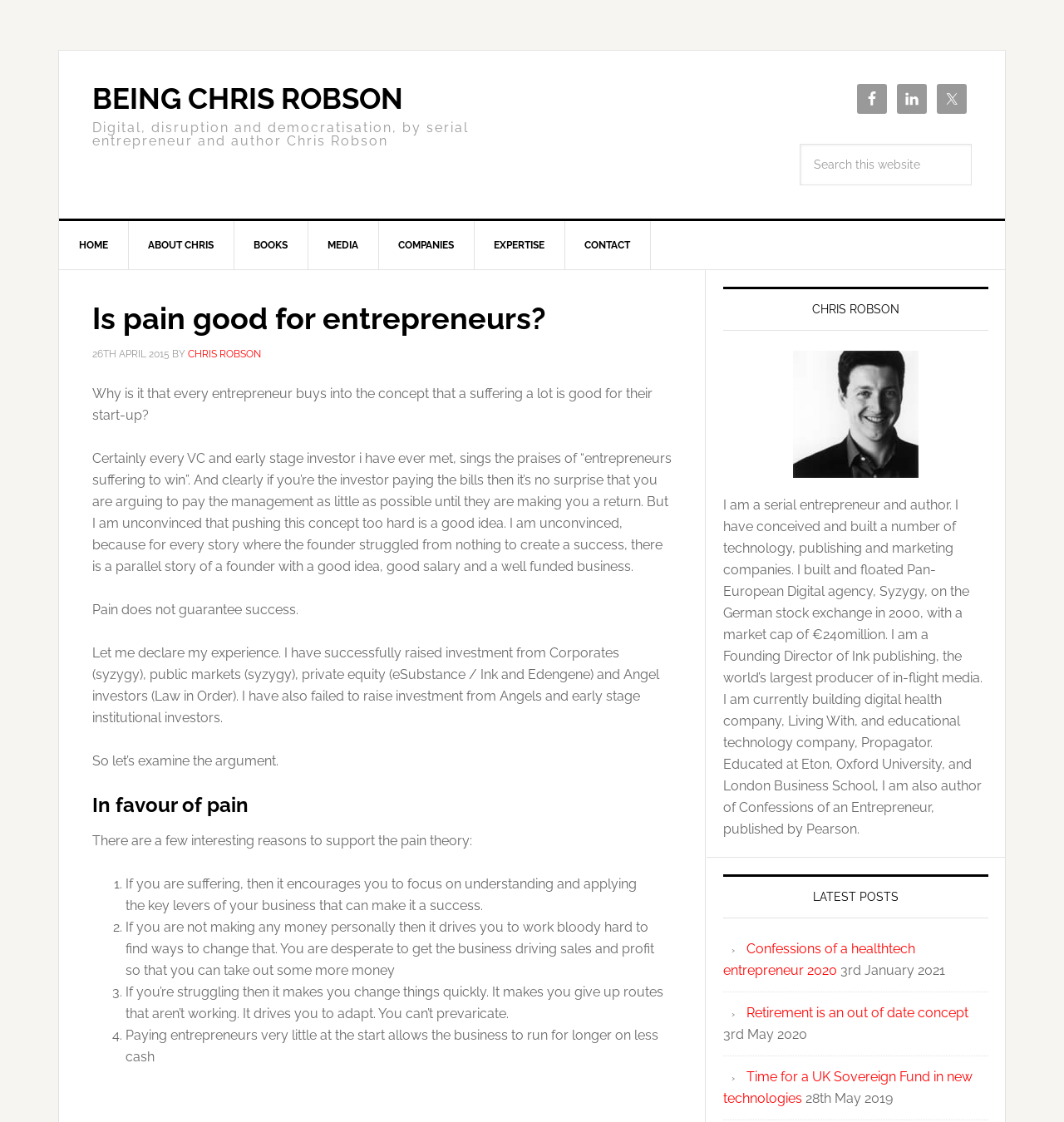Pinpoint the bounding box coordinates of the area that must be clicked to complete this instruction: "Search this website".

[0.752, 0.128, 0.913, 0.165]